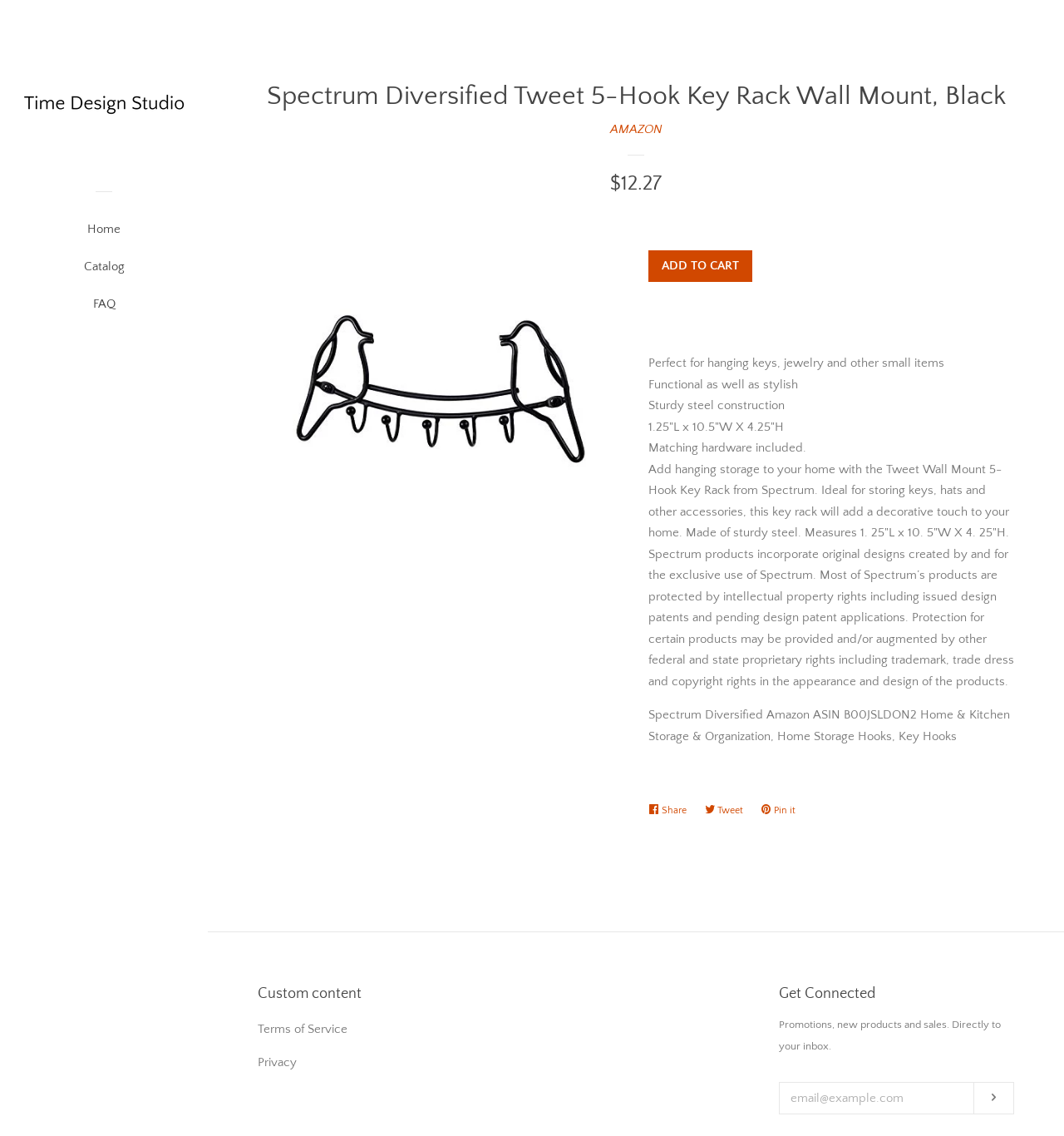Please respond to the question using a single word or phrase:
What is the purpose of the product?

Hanging keys, jewelry and other small items